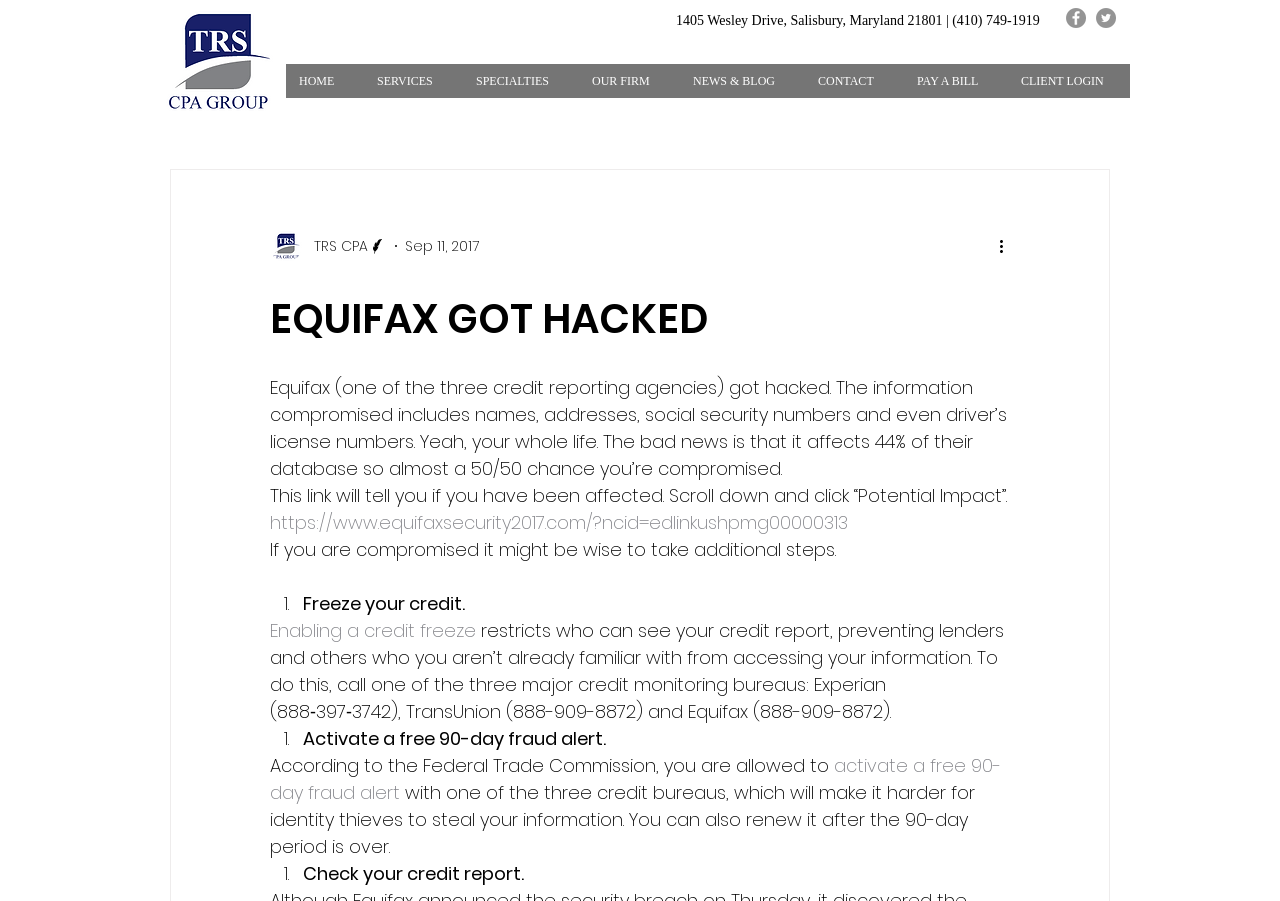What is the link to check if you have been affected?
Could you answer the question with a detailed and thorough explanation?

I found the link by looking at the link element that contains the URL to check if you have been affected. The link is located in the article and is labeled as 'Potential Impact'.